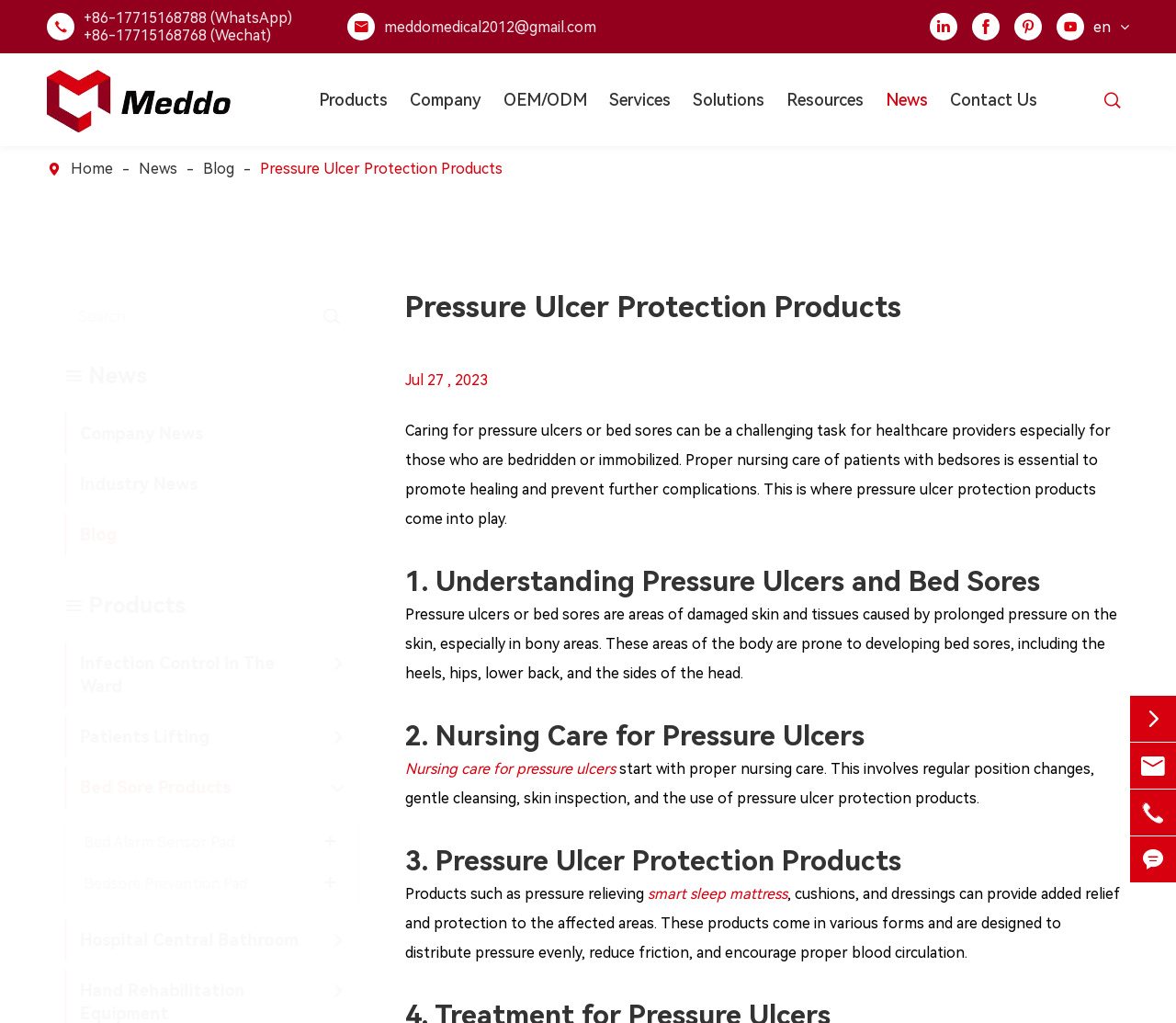Extract the bounding box coordinates for the HTML element that matches this description: "meddomedical2012@gmail.com". The coordinates should be four float numbers between 0 and 1, i.e., [left, top, right, bottom].

[0.327, 0.018, 0.507, 0.035]